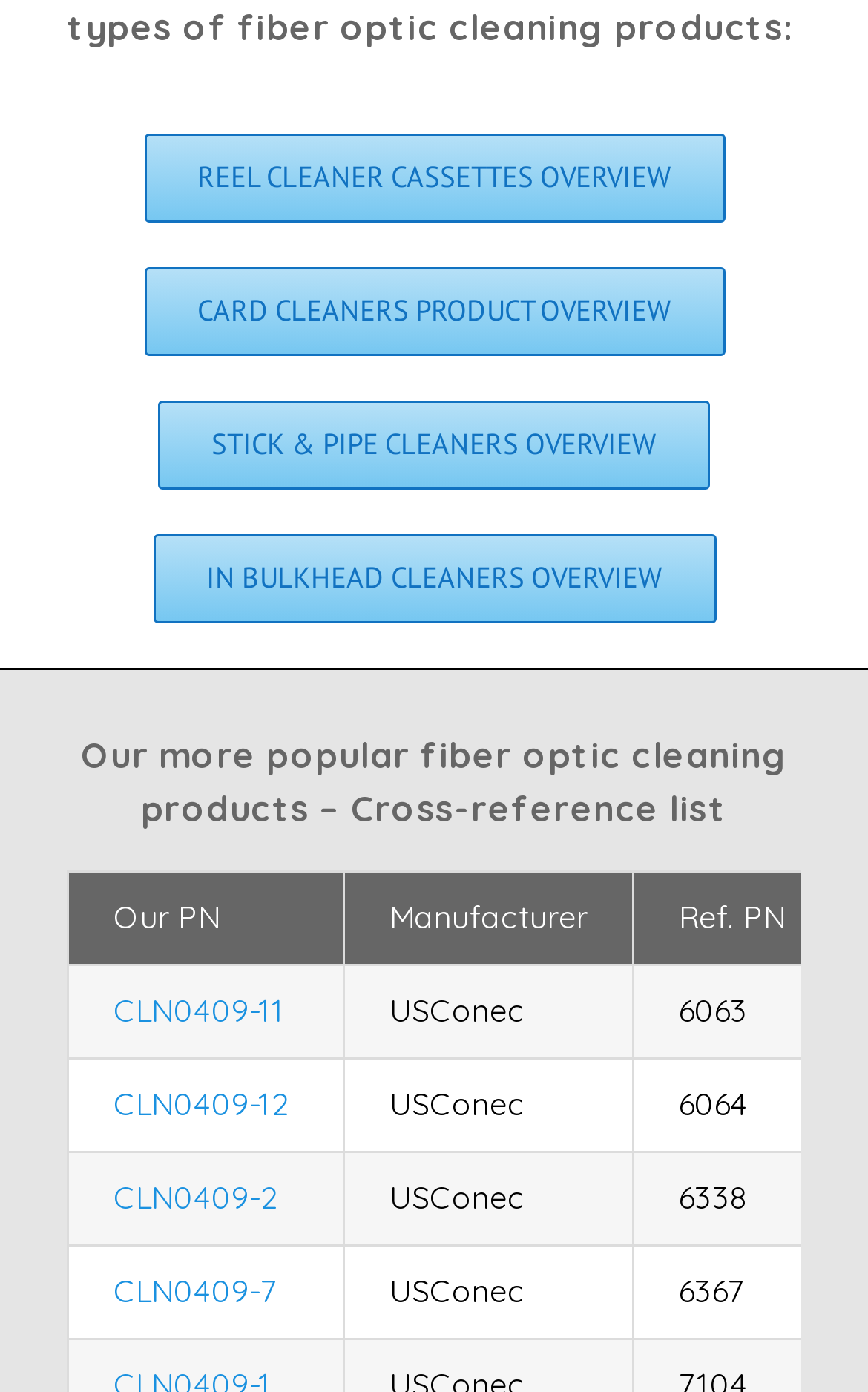Please provide a short answer using a single word or phrase for the question:
How many columns are in the grid?

3